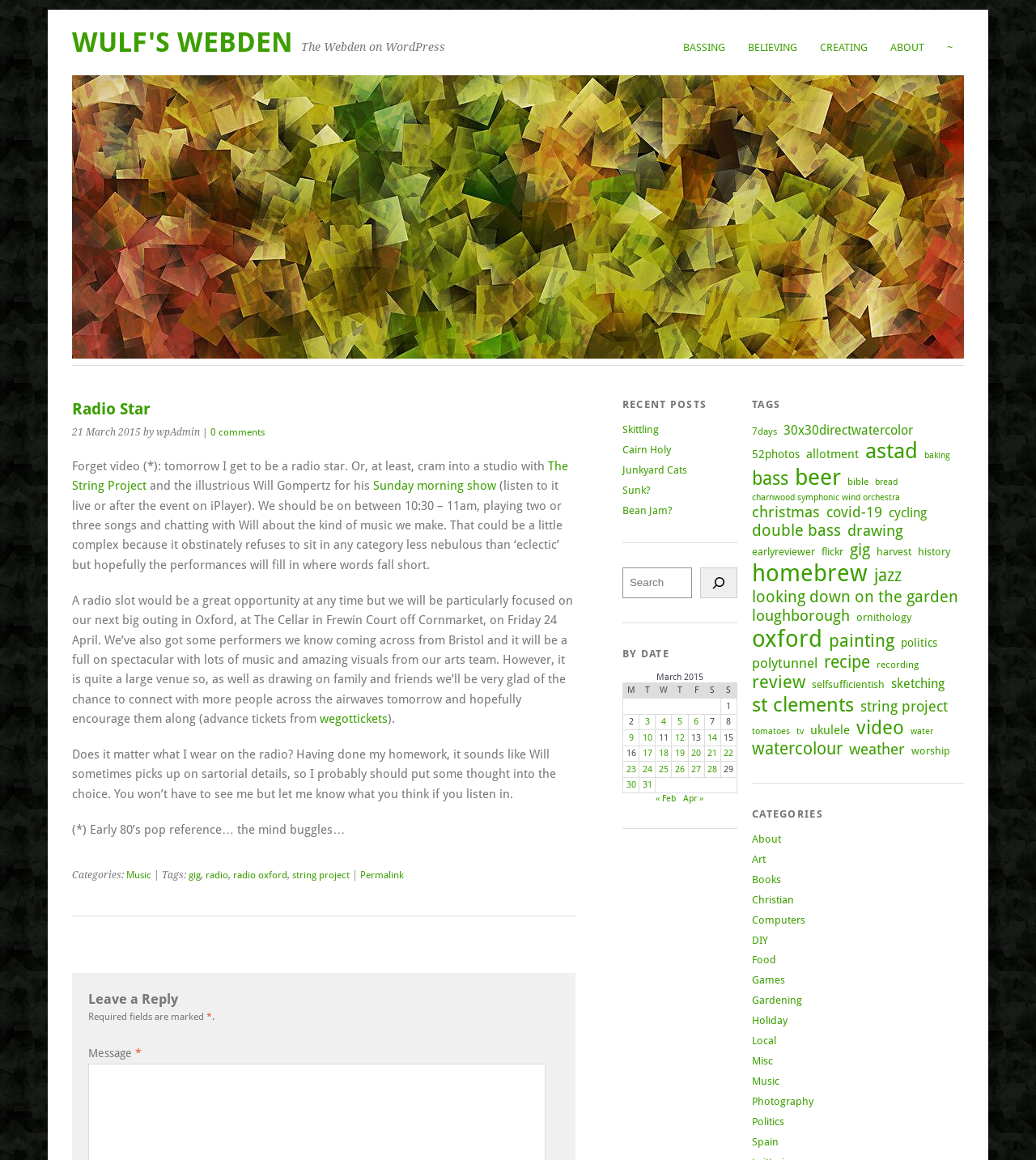Determine the bounding box coordinates of the section to be clicked to follow the instruction: "Click on the 'Leave a Reply' button". The coordinates should be given as four float numbers between 0 and 1, formatted as [left, top, right, bottom].

[0.085, 0.853, 0.54, 0.869]